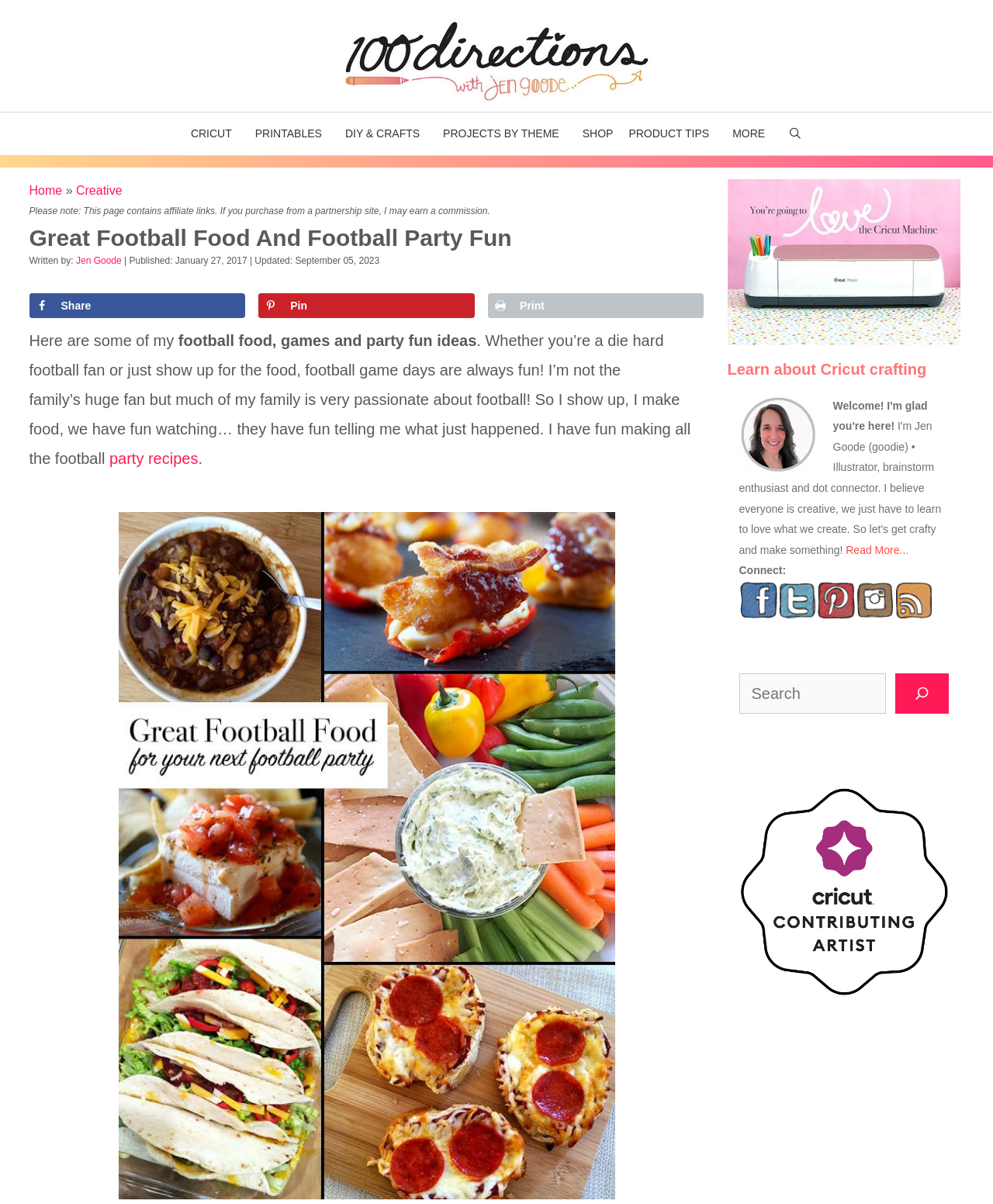How many images are there in the article?
Give a single word or phrase as your answer by examining the image.

More than 10